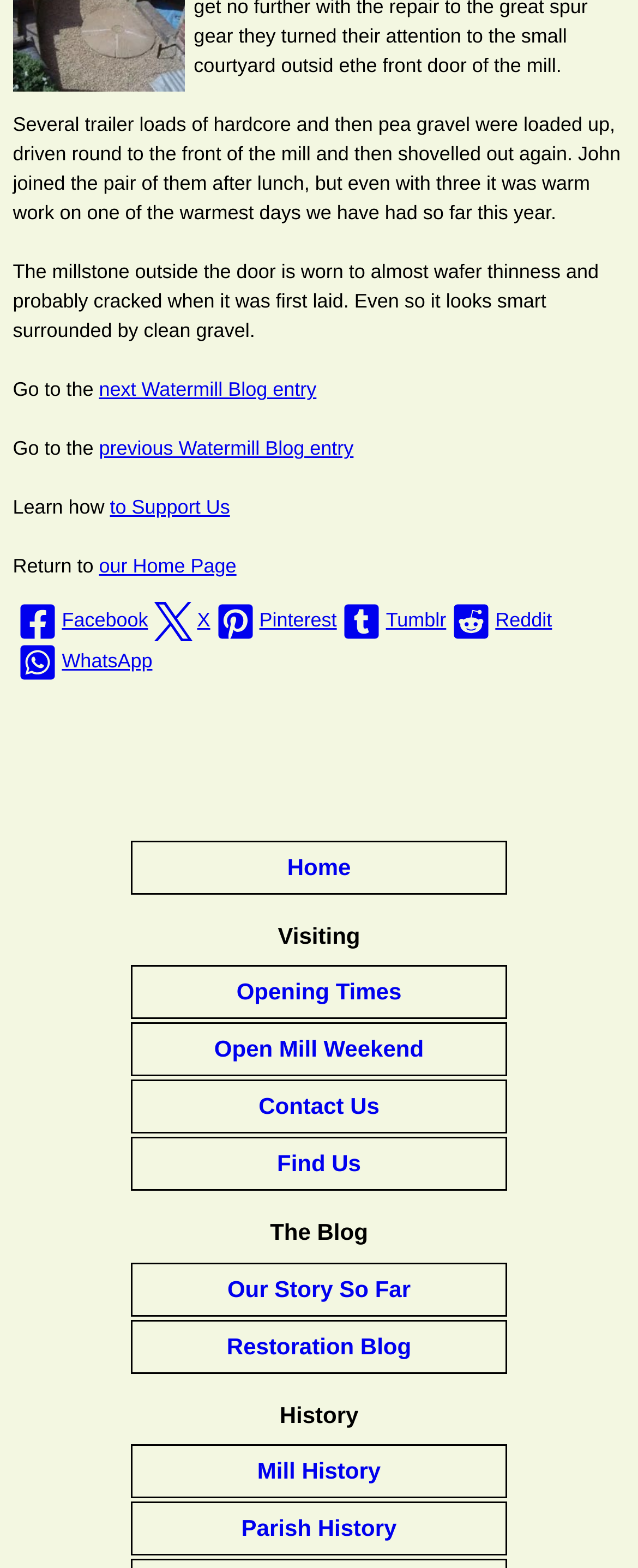Please determine the bounding box of the UI element that matches this description: our Home Page. The coordinates should be given as (top-left x, top-left y, bottom-right x, bottom-right y), with all values between 0 and 1.

[0.155, 0.354, 0.371, 0.368]